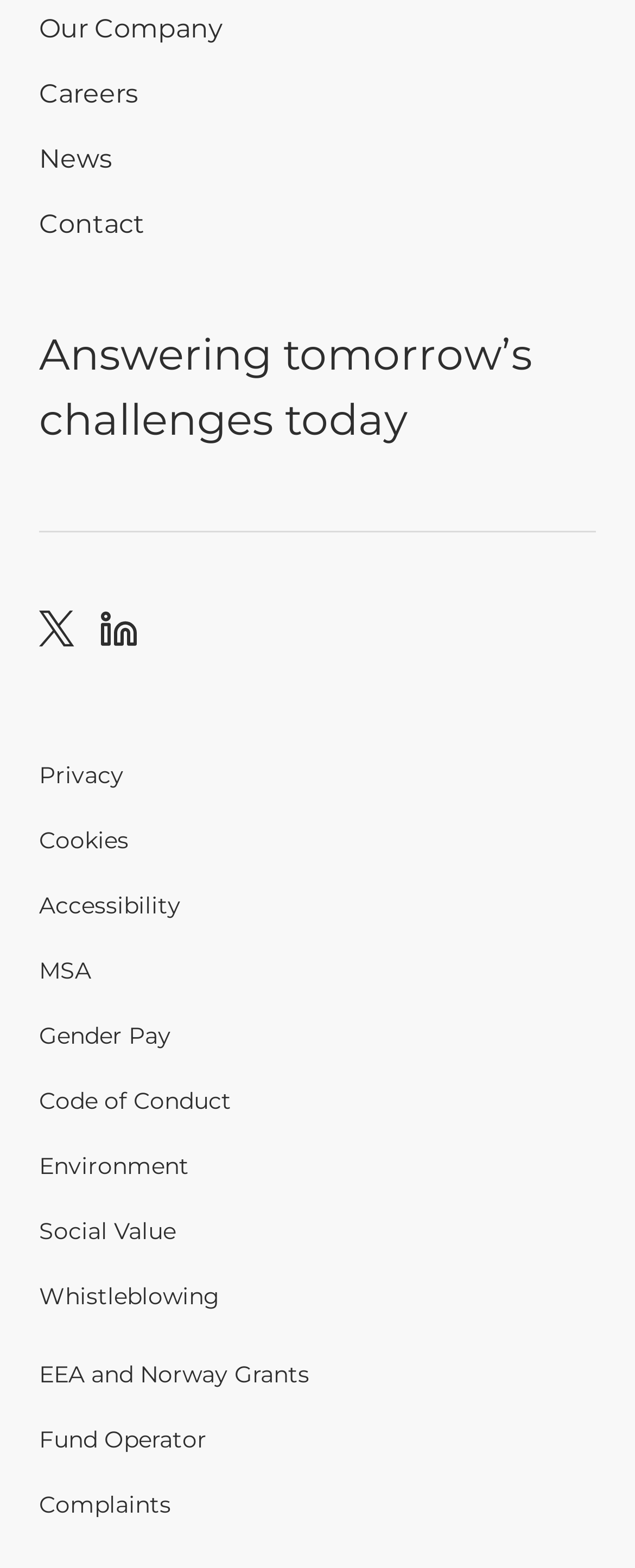Determine the bounding box for the HTML element described here: "Fund Operator". The coordinates should be given as [left, top, right, bottom] with each number being a float between 0 and 1.

[0.062, 0.908, 0.326, 0.927]